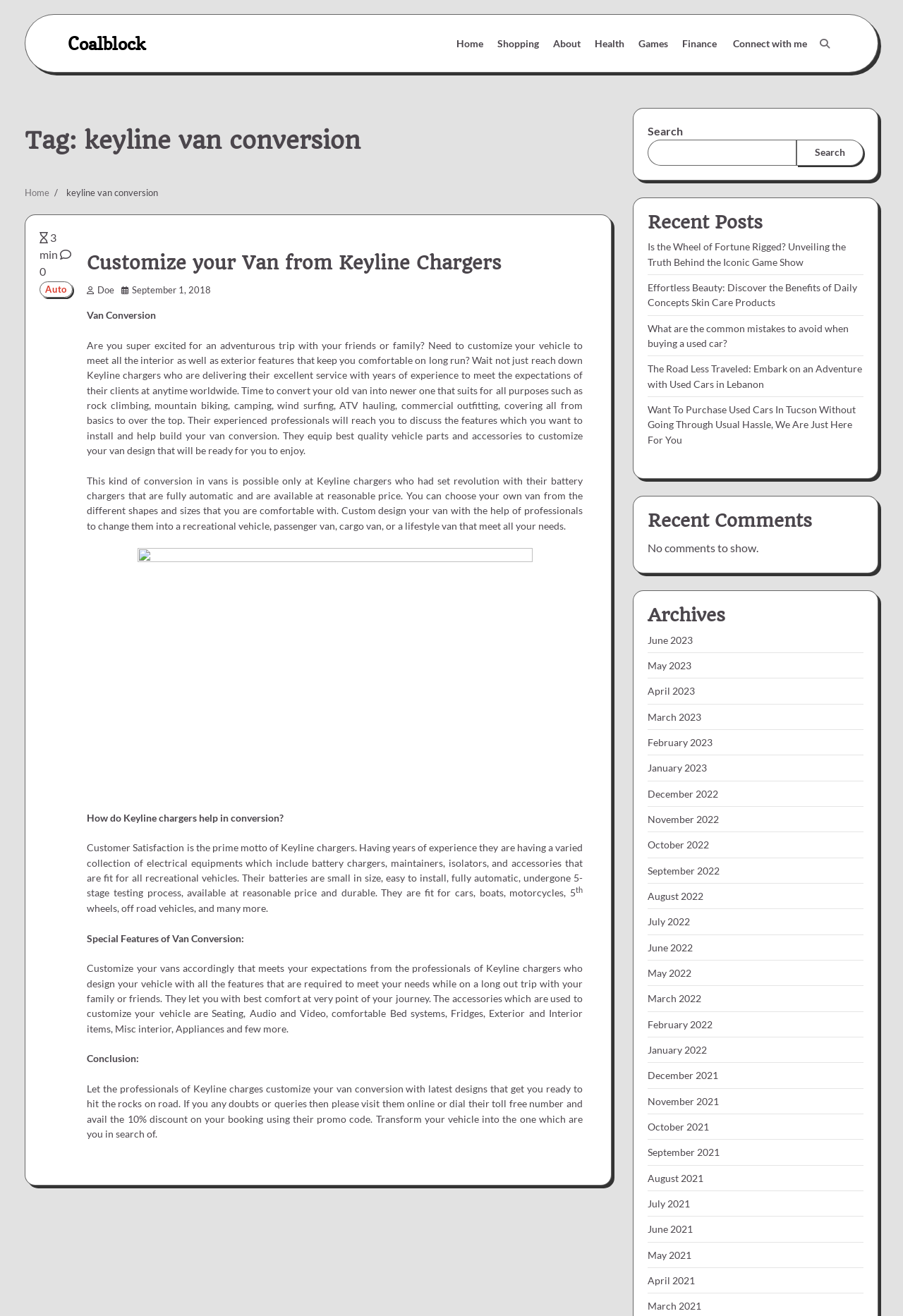Give a one-word or short phrase answer to this question: 
What is the purpose of the van conversion?

For adventurous trips